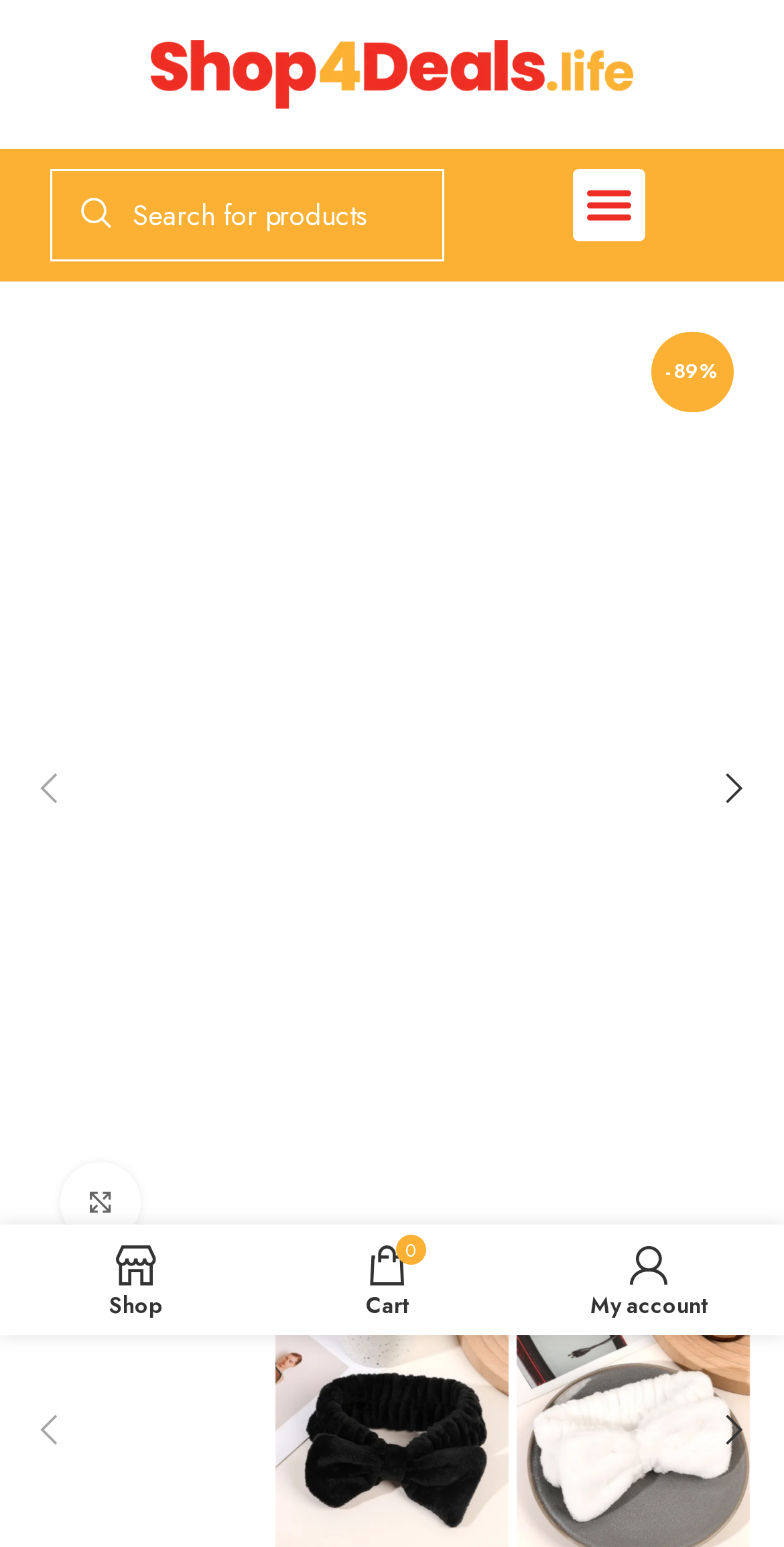Could you determine the bounding box coordinates of the clickable element to complete the instruction: "View product details"? Provide the coordinates as four float numbers between 0 and 1, i.e., [left, top, right, bottom].

[0.044, 0.492, 0.956, 0.522]